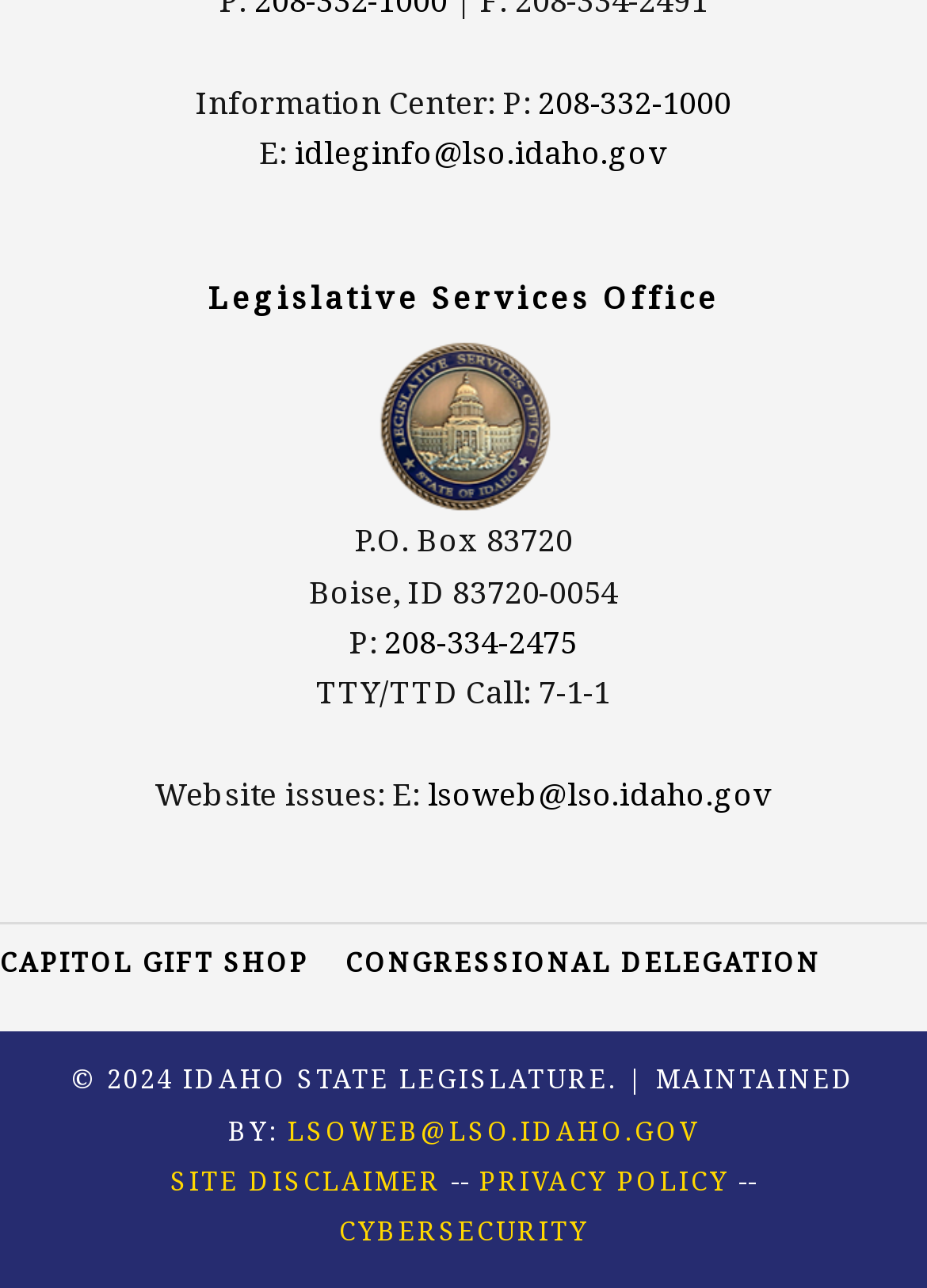What is the phone number for general information?
Deliver a detailed and extensive answer to the question.

I found the phone number by looking at the top section of the webpage, where it says 'Information Center: P:' followed by the phone number '208-332-1000'.